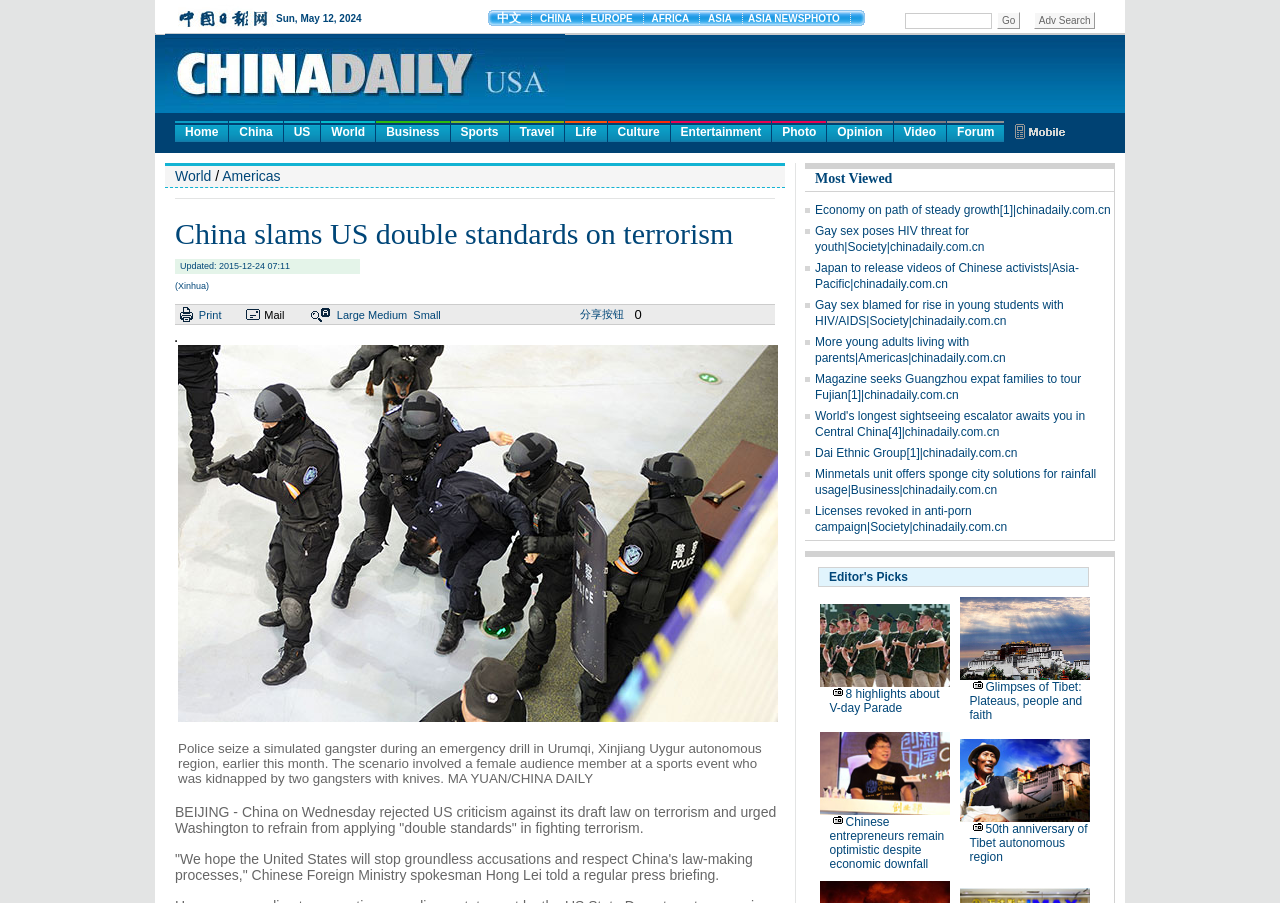Locate the bounding box coordinates of the element that needs to be clicked to carry out the instruction: "Click on the 'Most Viewed' heading". The coordinates should be given as four float numbers ranging from 0 to 1, i.e., [left, top, right, bottom].

[0.629, 0.187, 0.87, 0.213]